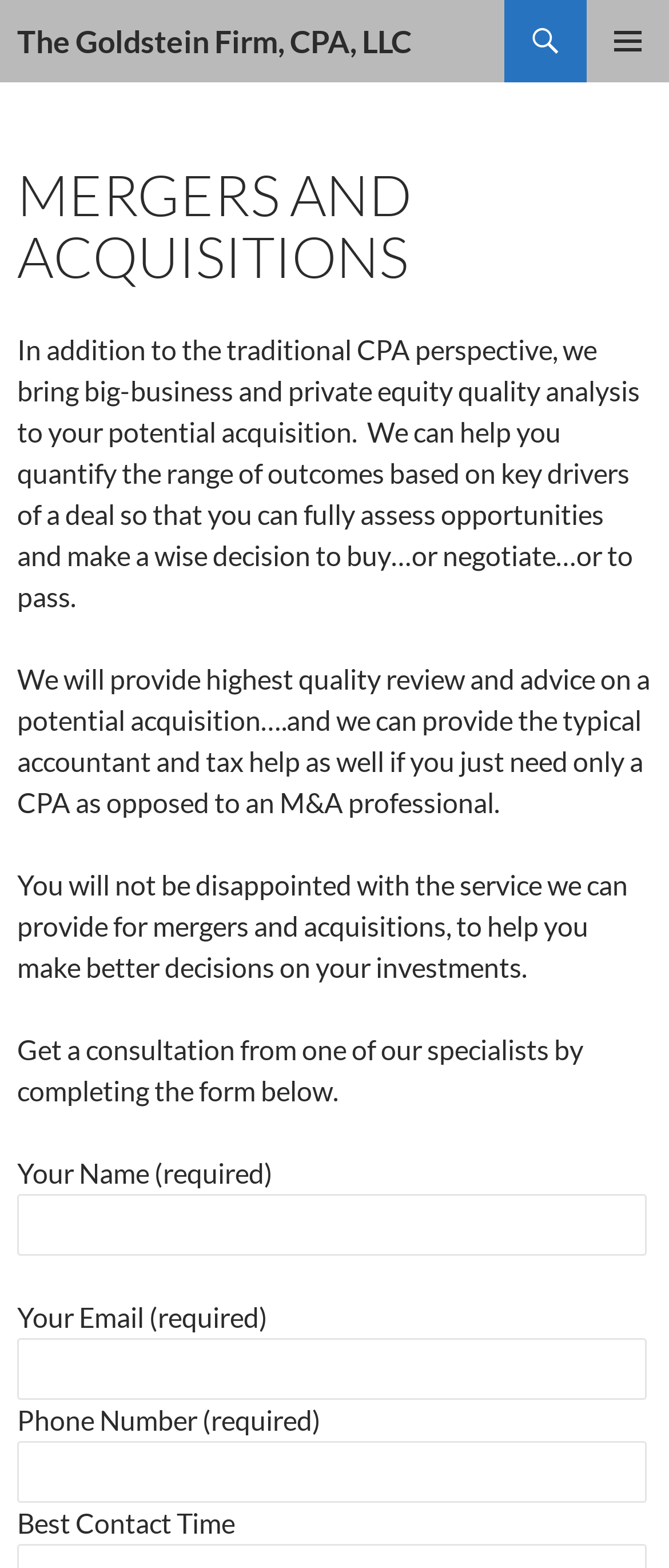Please determine the bounding box coordinates, formatted as (top-left x, top-left y, bottom-right x, bottom-right y), with all values as floating point numbers between 0 and 1. Identify the bounding box of the region described as: name="your-name"

[0.026, 0.761, 0.967, 0.801]